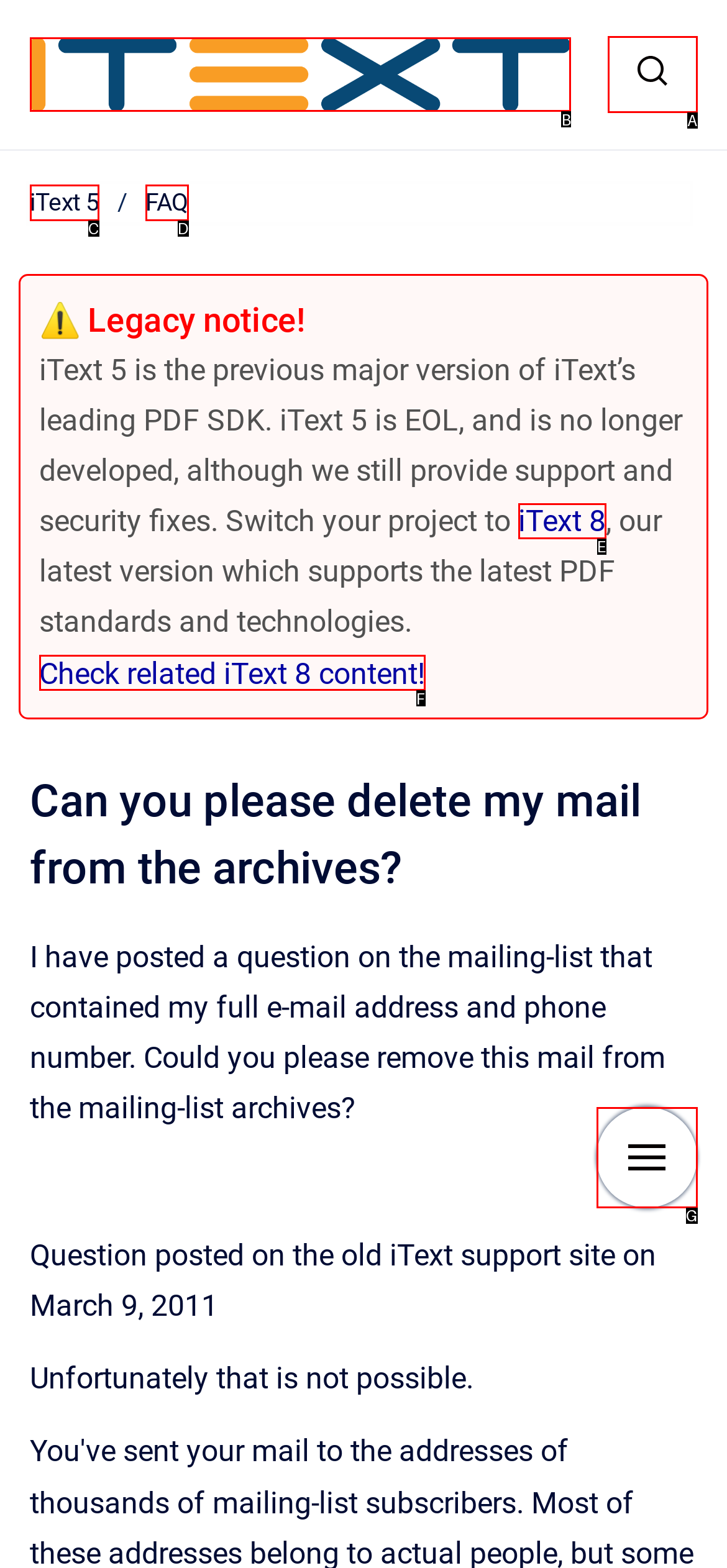From the options shown, which one fits the description: Show search form? Respond with the appropriate letter.

A